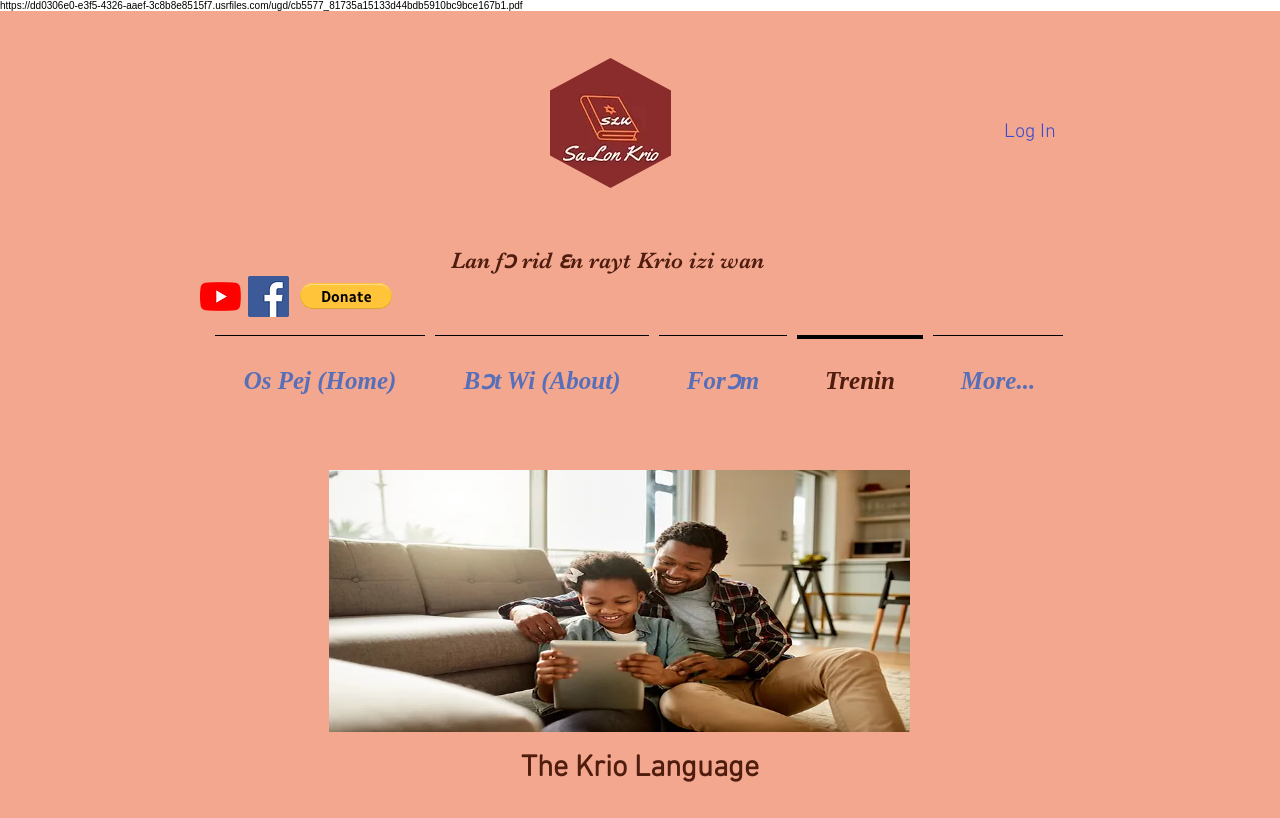What social media platforms are linked on this website?
Give a detailed explanation using the information visible in the image.

The social bar section of the website contains links to YouTube and Facebook, which are two popular social media platforms.